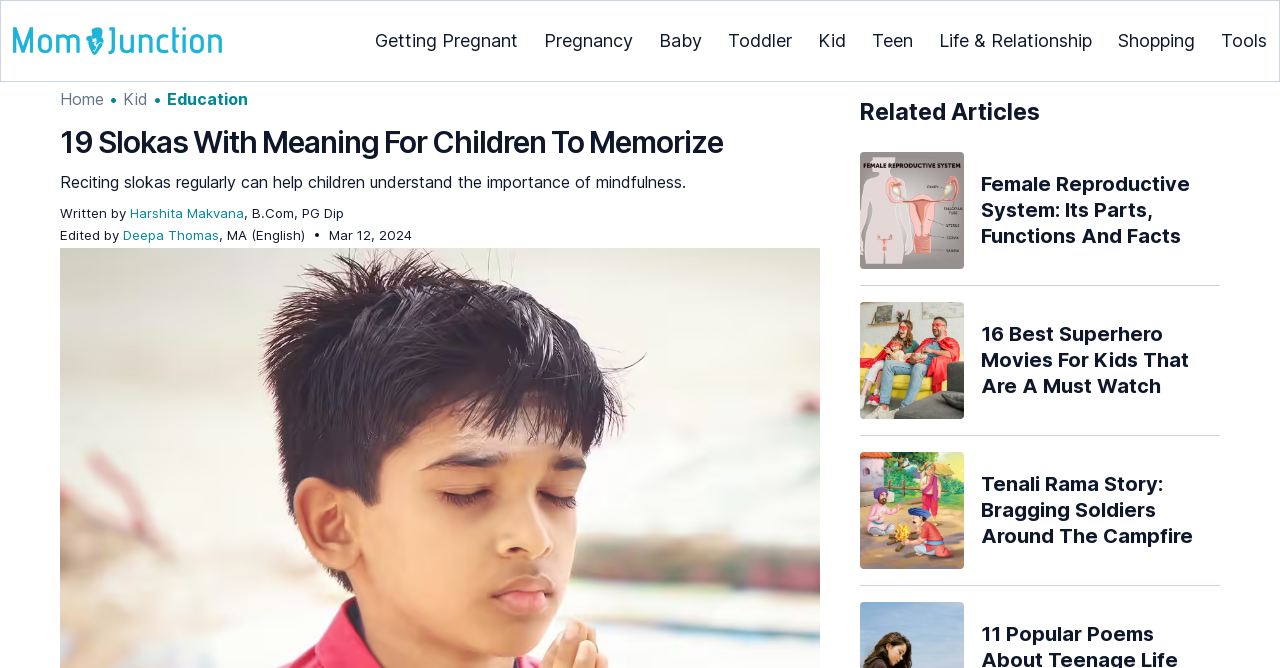Please locate the bounding box coordinates of the element's region that needs to be clicked to follow the instruction: "Go to the Kid section". The bounding box coordinates should be provided as four float numbers between 0 and 1, i.e., [left, top, right, bottom].

[0.639, 0.015, 0.661, 0.106]